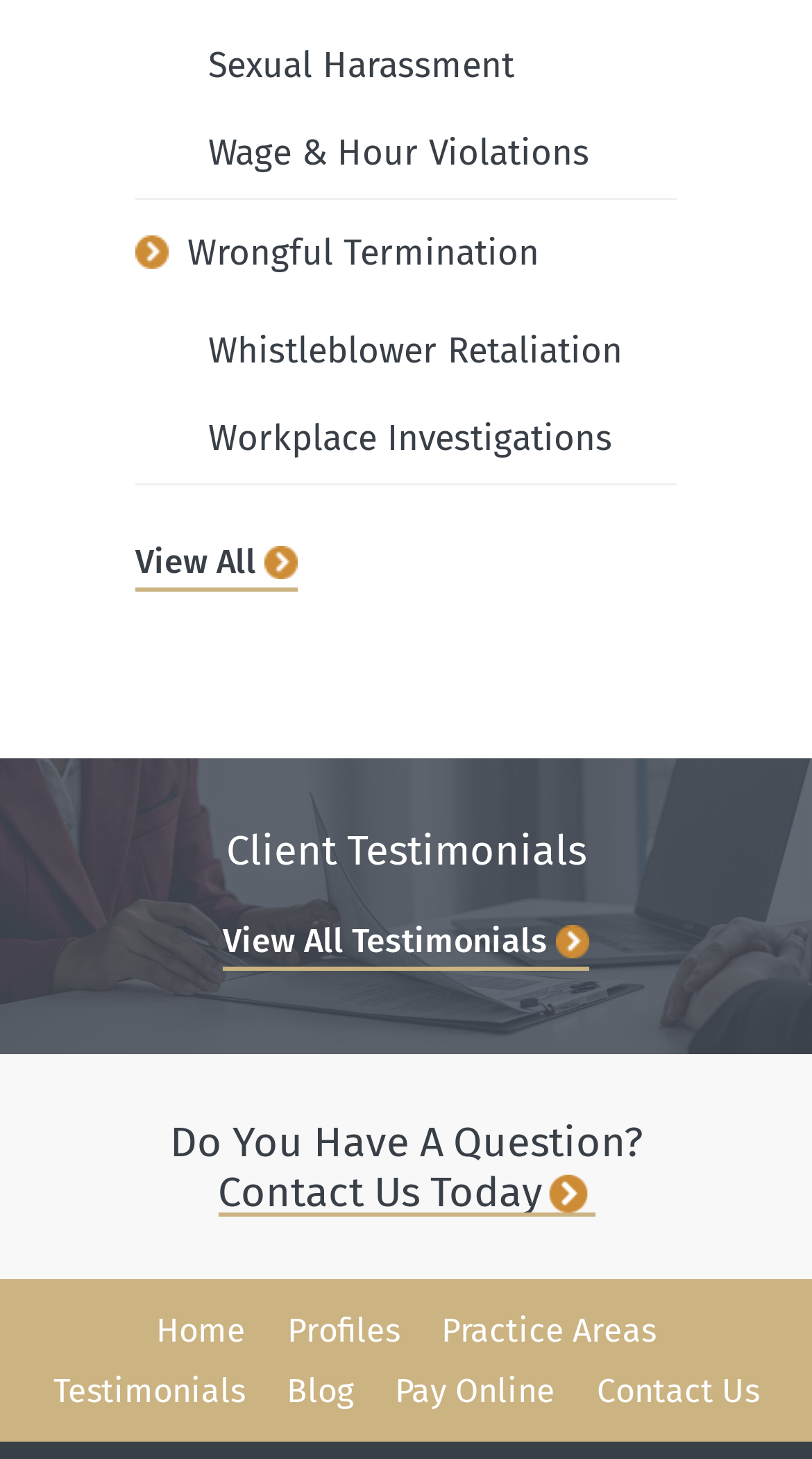Determine the bounding box coordinates of the clickable region to follow the instruction: "Go to Practice Areas".

[0.518, 0.891, 0.833, 0.932]